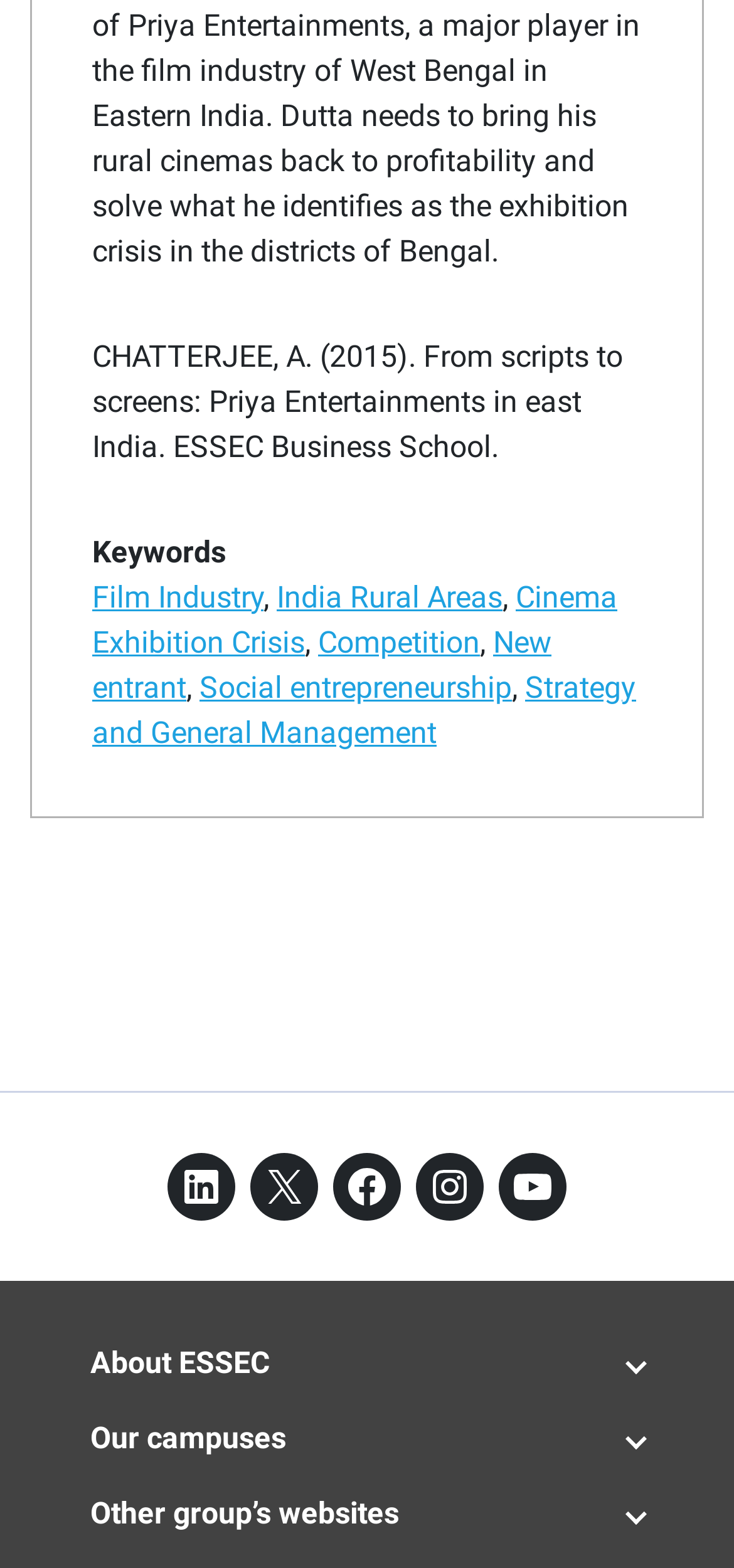Find the bounding box coordinates for the HTML element described as: "India Rural Areas". The coordinates should consist of four float values between 0 and 1, i.e., [left, top, right, bottom].

[0.377, 0.369, 0.685, 0.392]